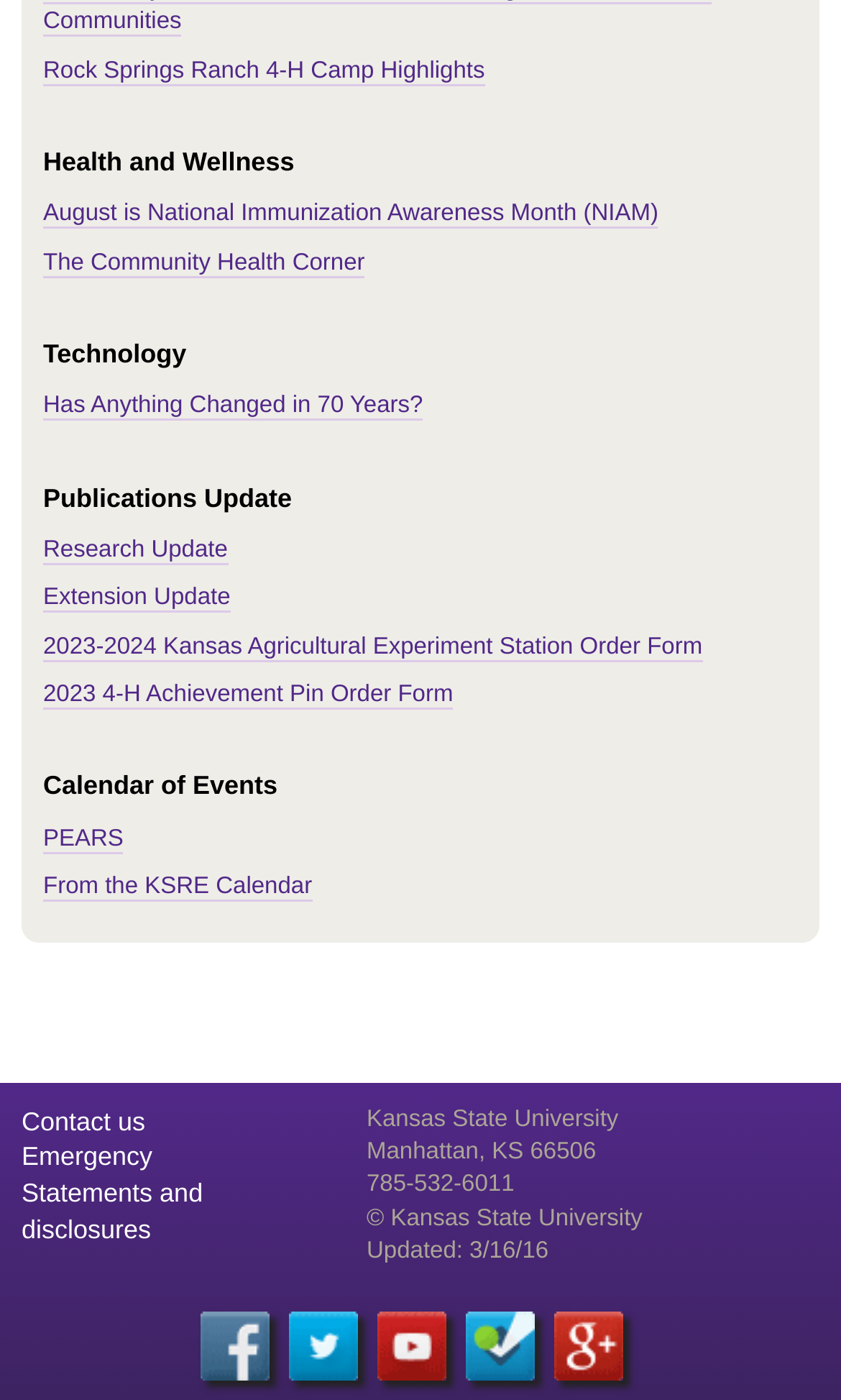Give a one-word or short-phrase answer to the following question: 
How many headings are there on the webpage?

4